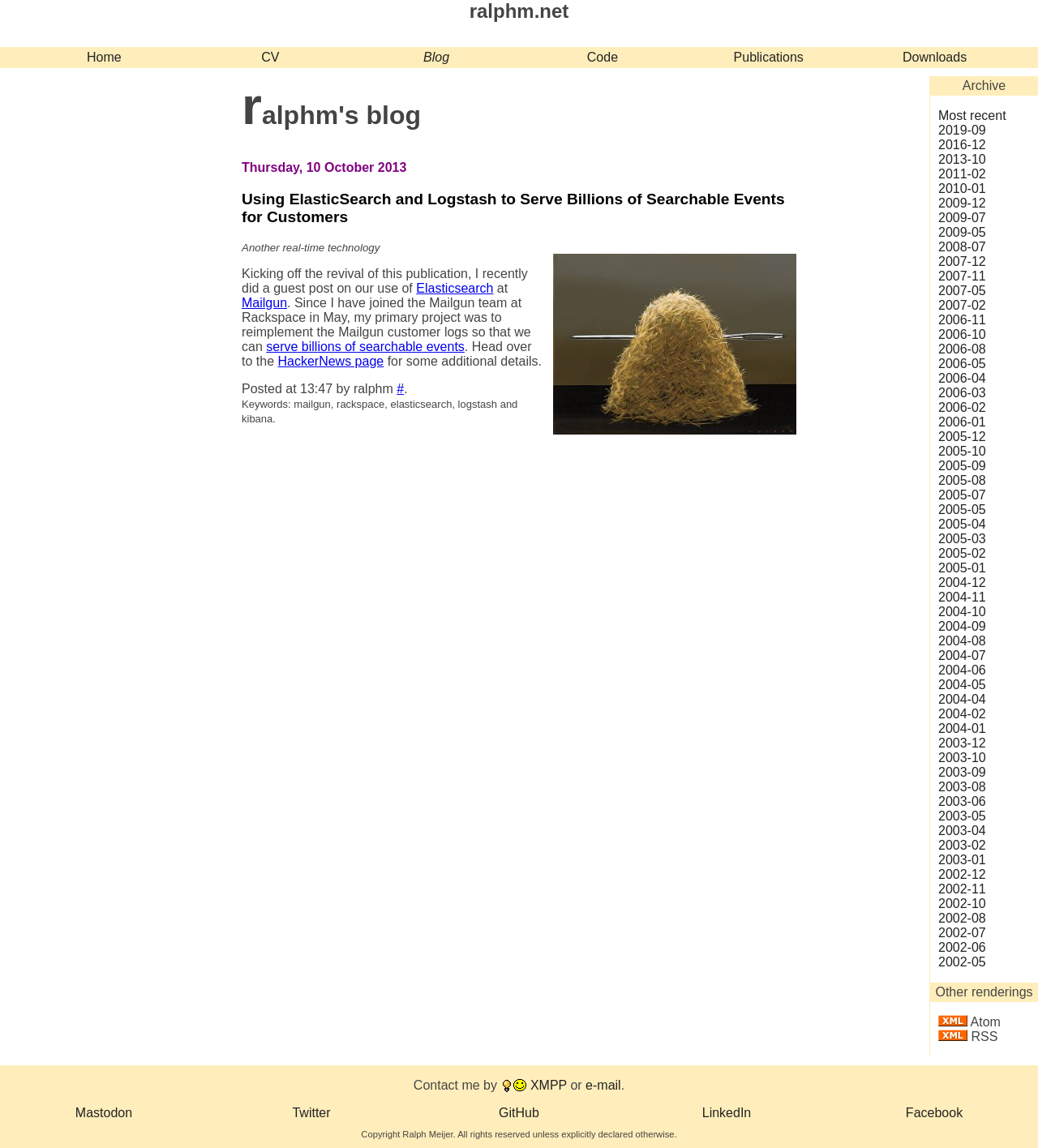What is the technology used for serving billions of searchable events?
Refer to the image and provide a one-word or short phrase answer.

ElasticSearch and Logstash